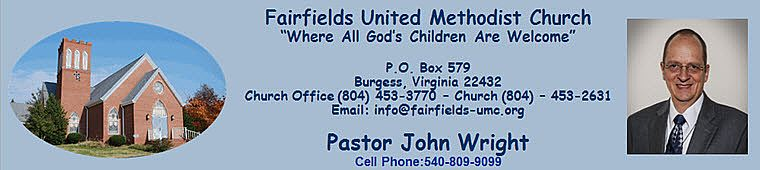Respond with a single word or phrase to the following question: What is the location of the Fairfields United Methodist Church?

Burgess, Virginia